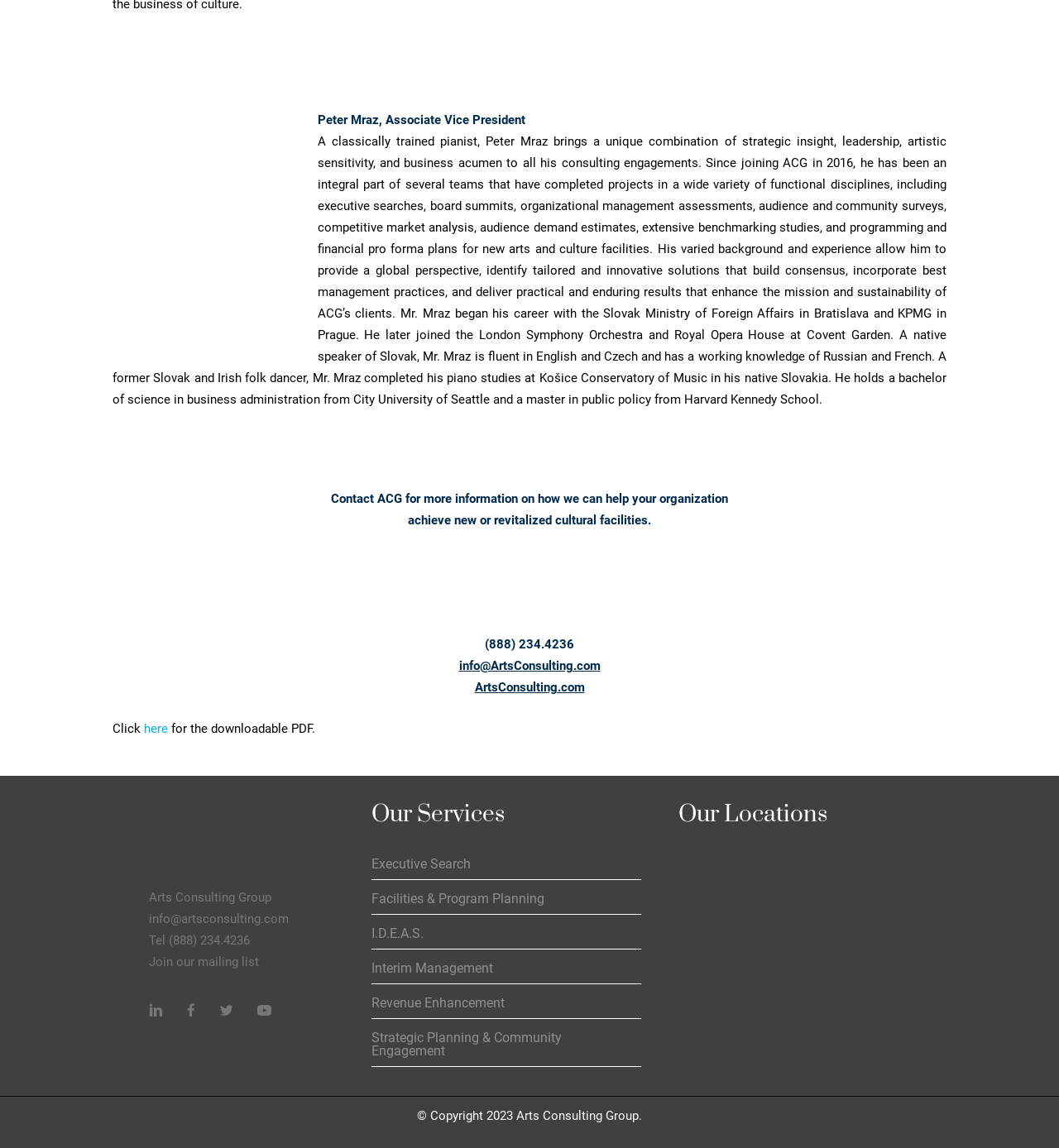Please examine the image and answer the question with a detailed explanation:
What is the copyright year of Arts Consulting Group?

The copyright information is mentioned at the bottom of the webpage, stating '© Copyright 2023 Arts Consulting Group', indicating that the copyright year is 2023.